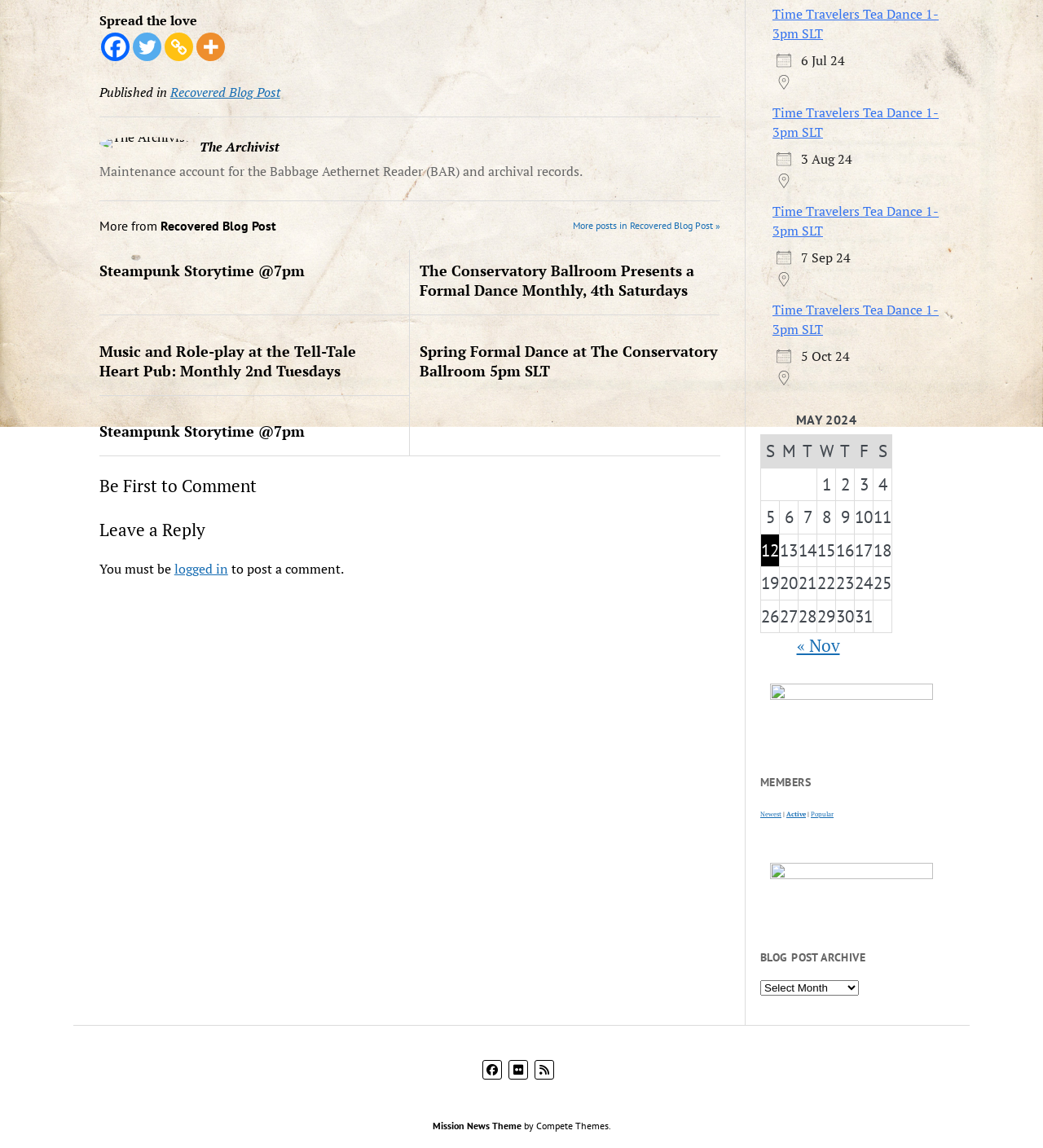Locate the bounding box coordinates of the area to click to fulfill this instruction: "Read more from Recovered Blog Post". The bounding box should be presented as four float numbers between 0 and 1, in the order [left, top, right, bottom].

[0.55, 0.188, 0.691, 0.205]